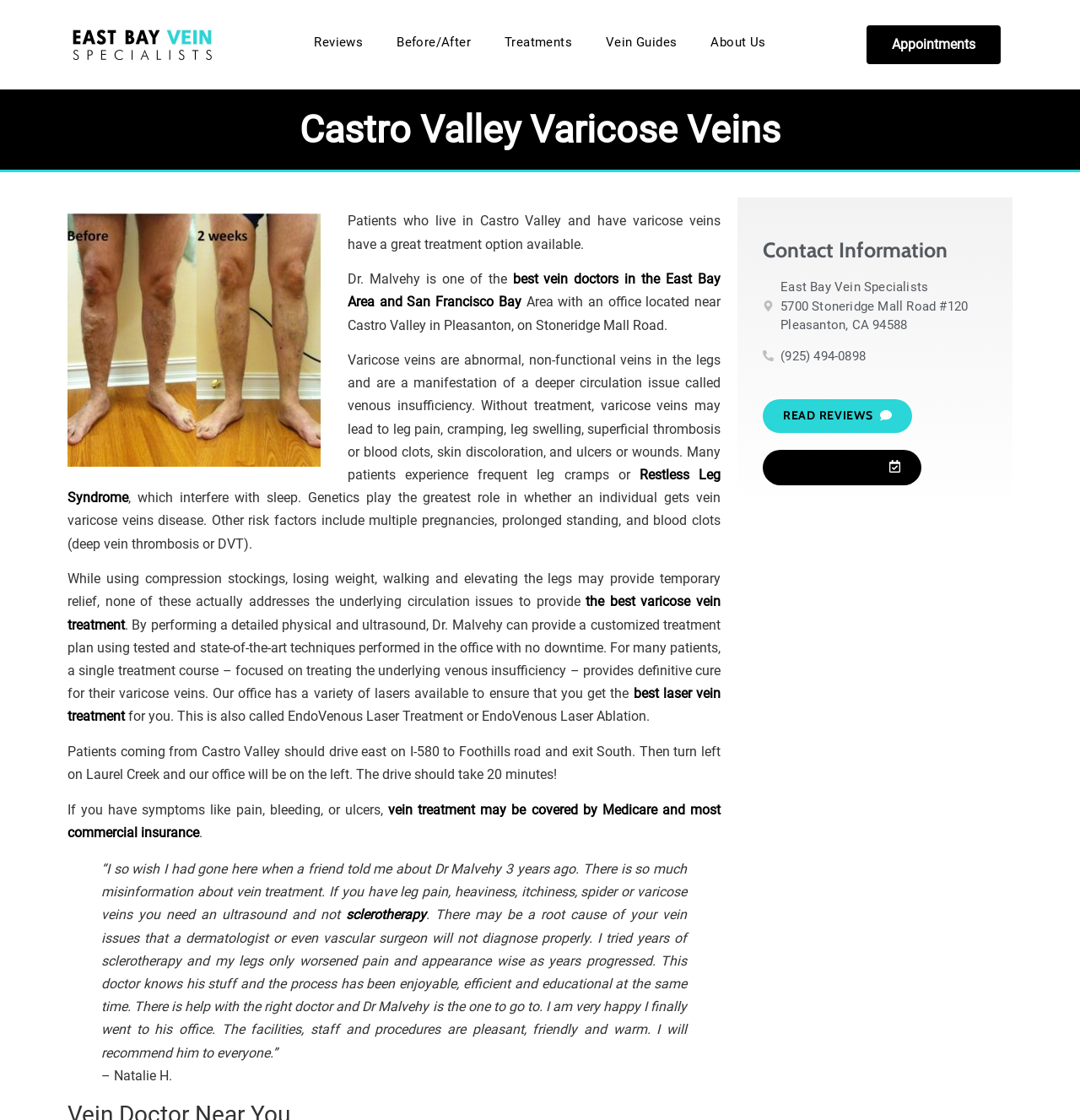What is the name of the syndrome mentioned on the webpage?
Please elaborate on the answer to the question with detailed information.

I found the answer by reading the link element with the text 'Restless Leg Syndrome'.